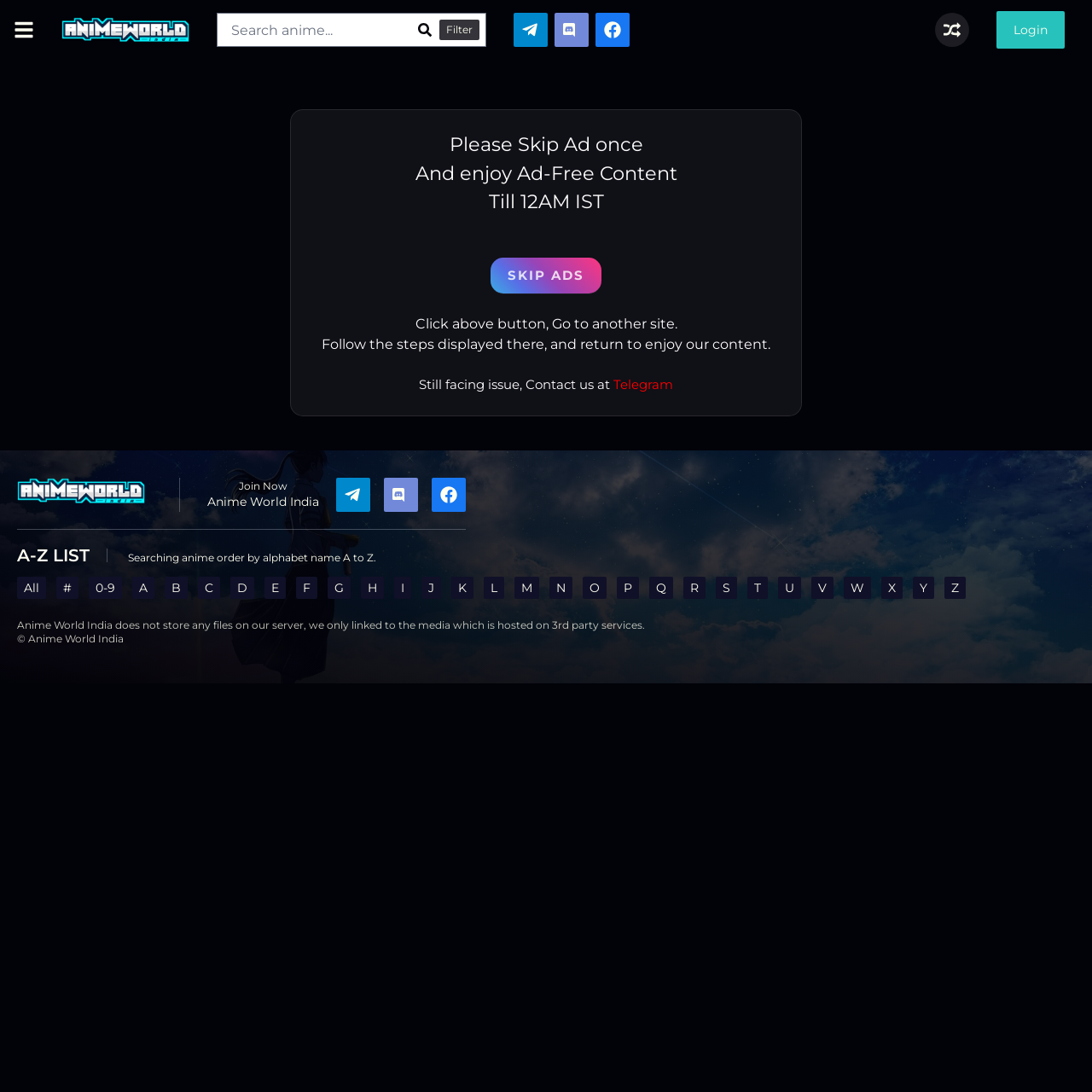What is the purpose of the 'SKIP ADS' button? Based on the image, give a response in one word or a short phrase.

To skip ads